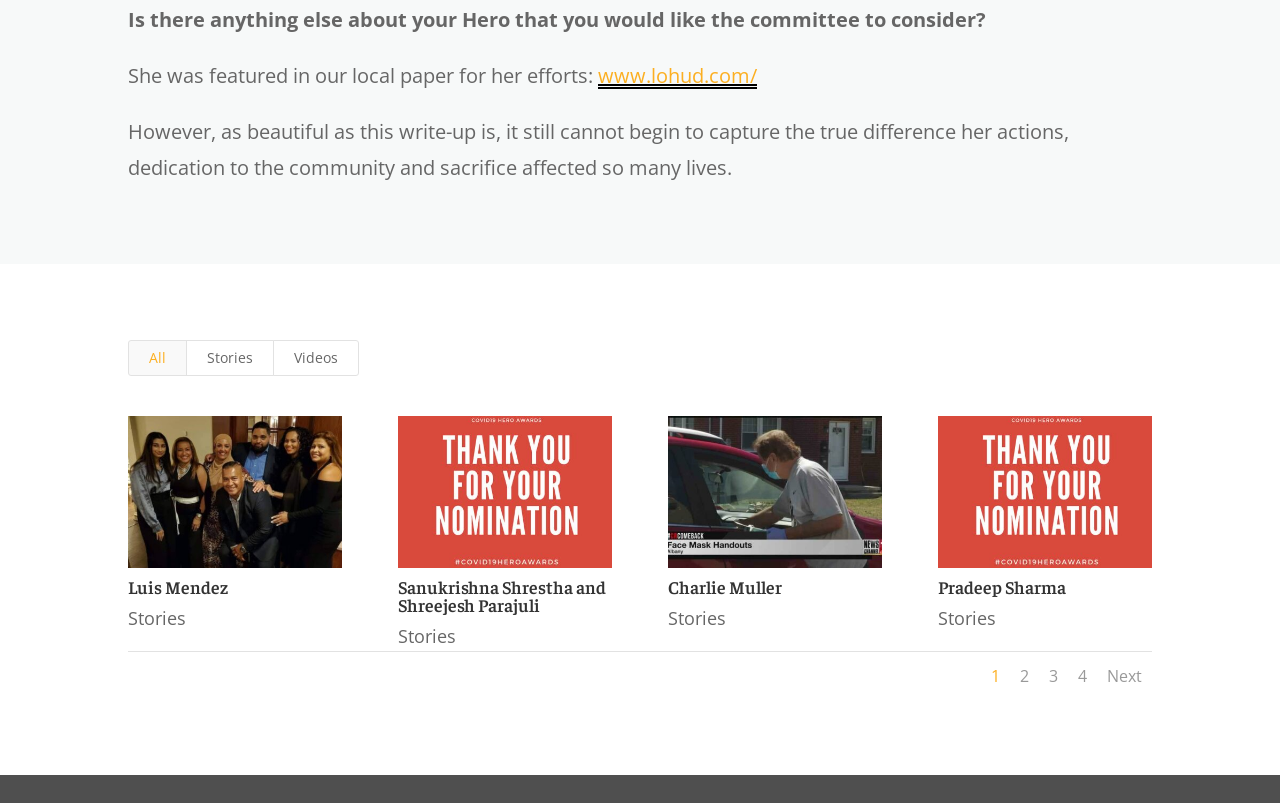What type of content is featured on this page?
Please provide a detailed and comprehensive answer to the question.

The page features stories and videos, as indicated by the links 'All', 'Stories', and 'Videos' at the top of the page, as well as the presence of images and headings for individual heroes.